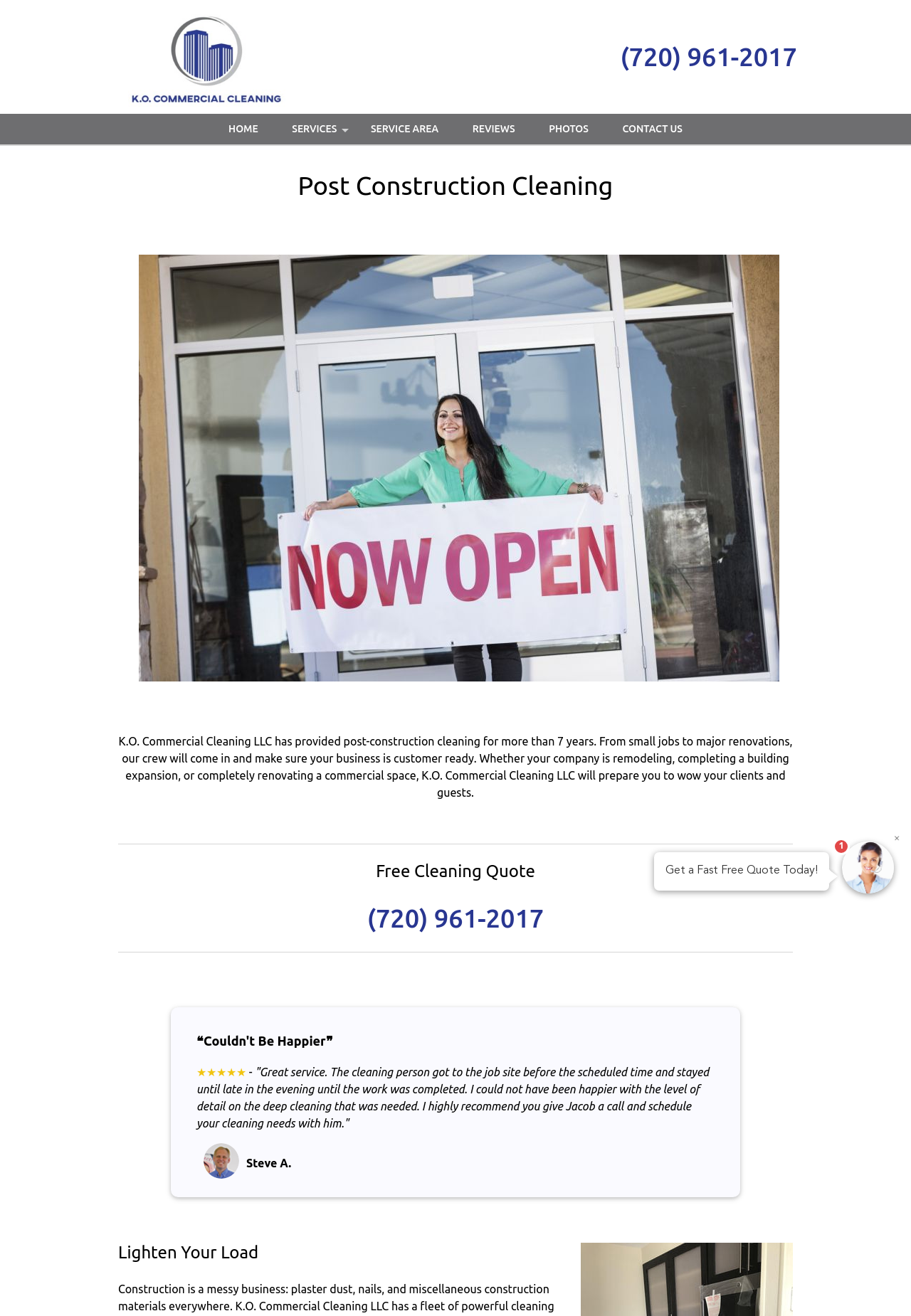How many years of experience does the company have?
From the screenshot, supply a one-word or short-phrase answer.

more than 7 years